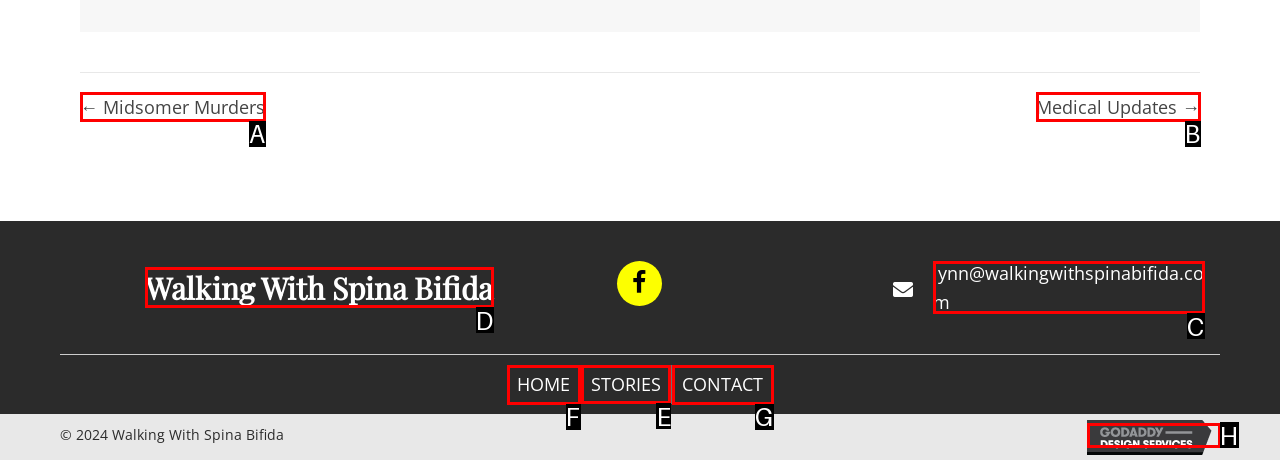Determine the letter of the UI element I should click on to complete the task: View STORIES from the provided choices in the screenshot.

E